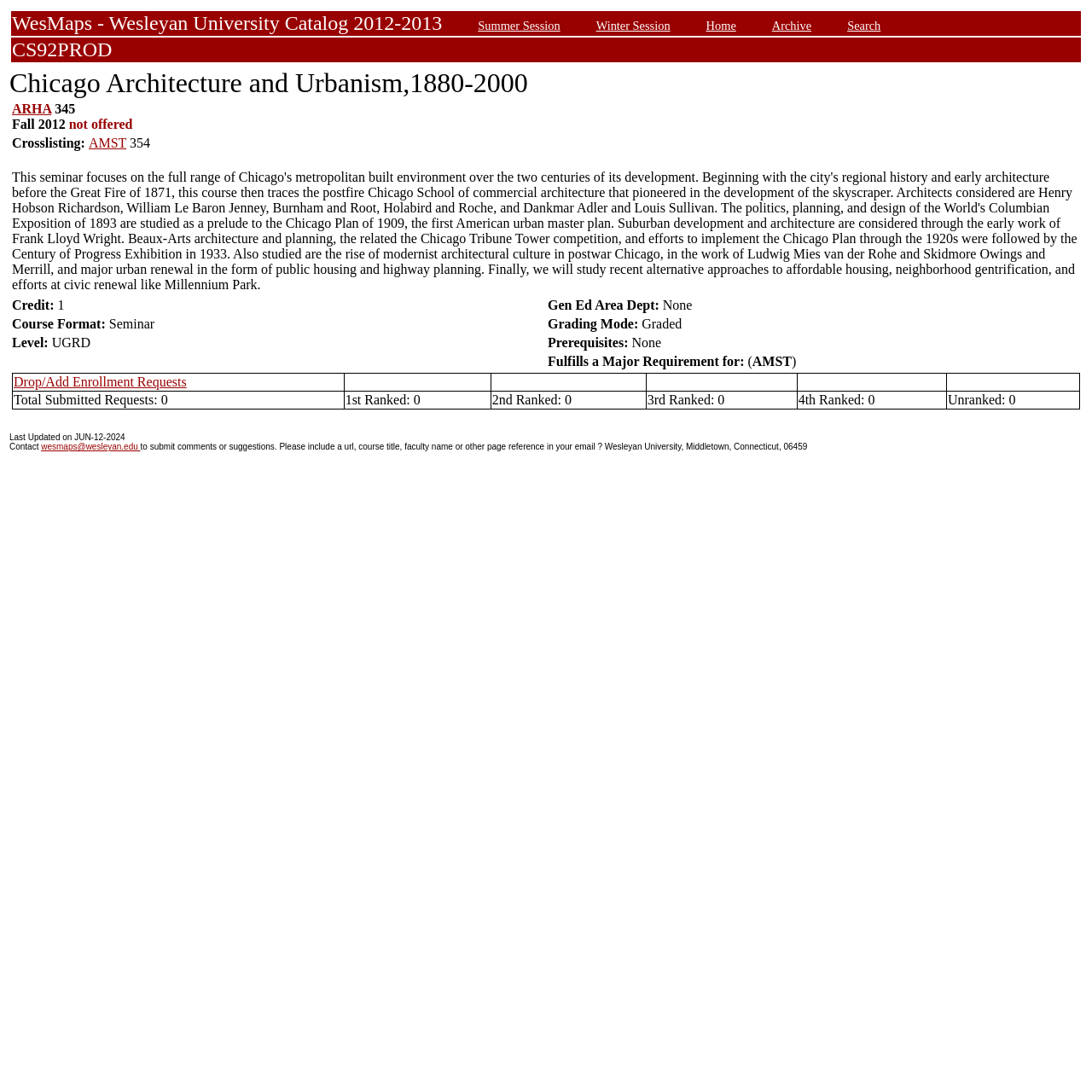Locate the coordinates of the bounding box for the clickable region that fulfills this instruction: "Click on Archive".

[0.707, 0.017, 0.743, 0.03]